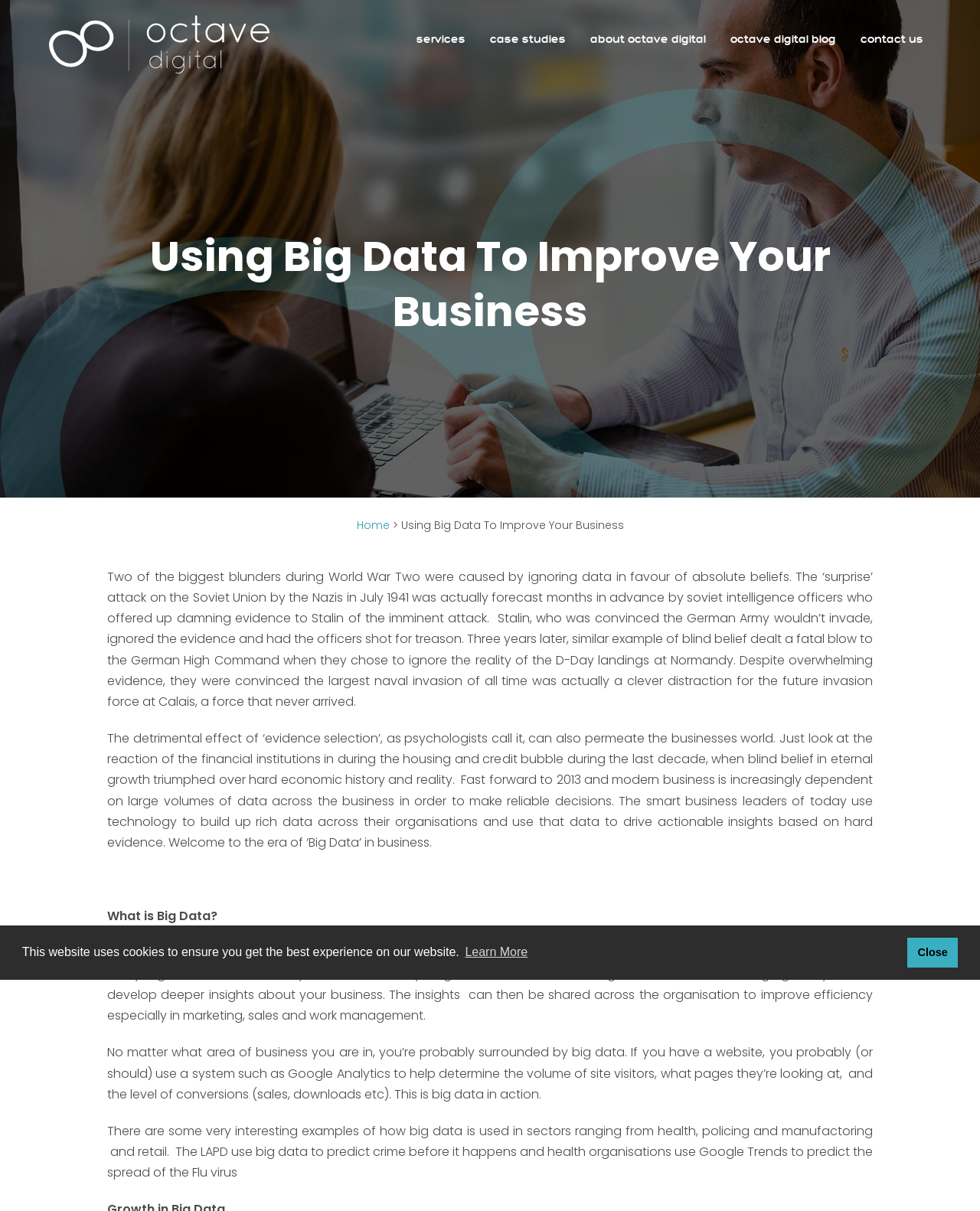Can you pinpoint the bounding box coordinates for the clickable element required for this instruction: "Click the '×' button"? The coordinates should be four float numbers between 0 and 1, i.e., [left, top, right, bottom].

[0.964, 0.009, 0.98, 0.036]